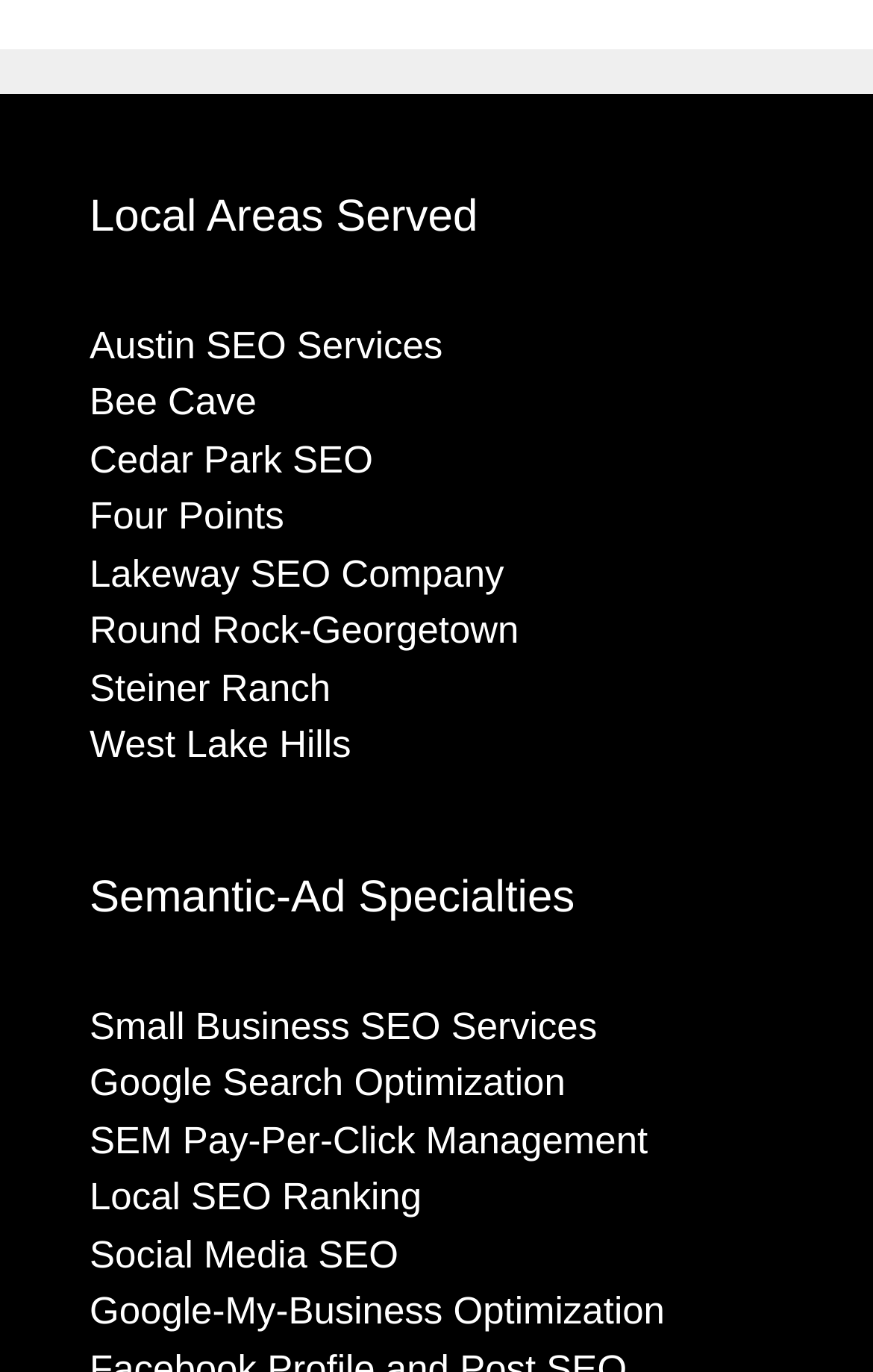Highlight the bounding box coordinates of the region I should click on to meet the following instruction: "Click on Austin SEO Services".

[0.103, 0.236, 0.507, 0.267]